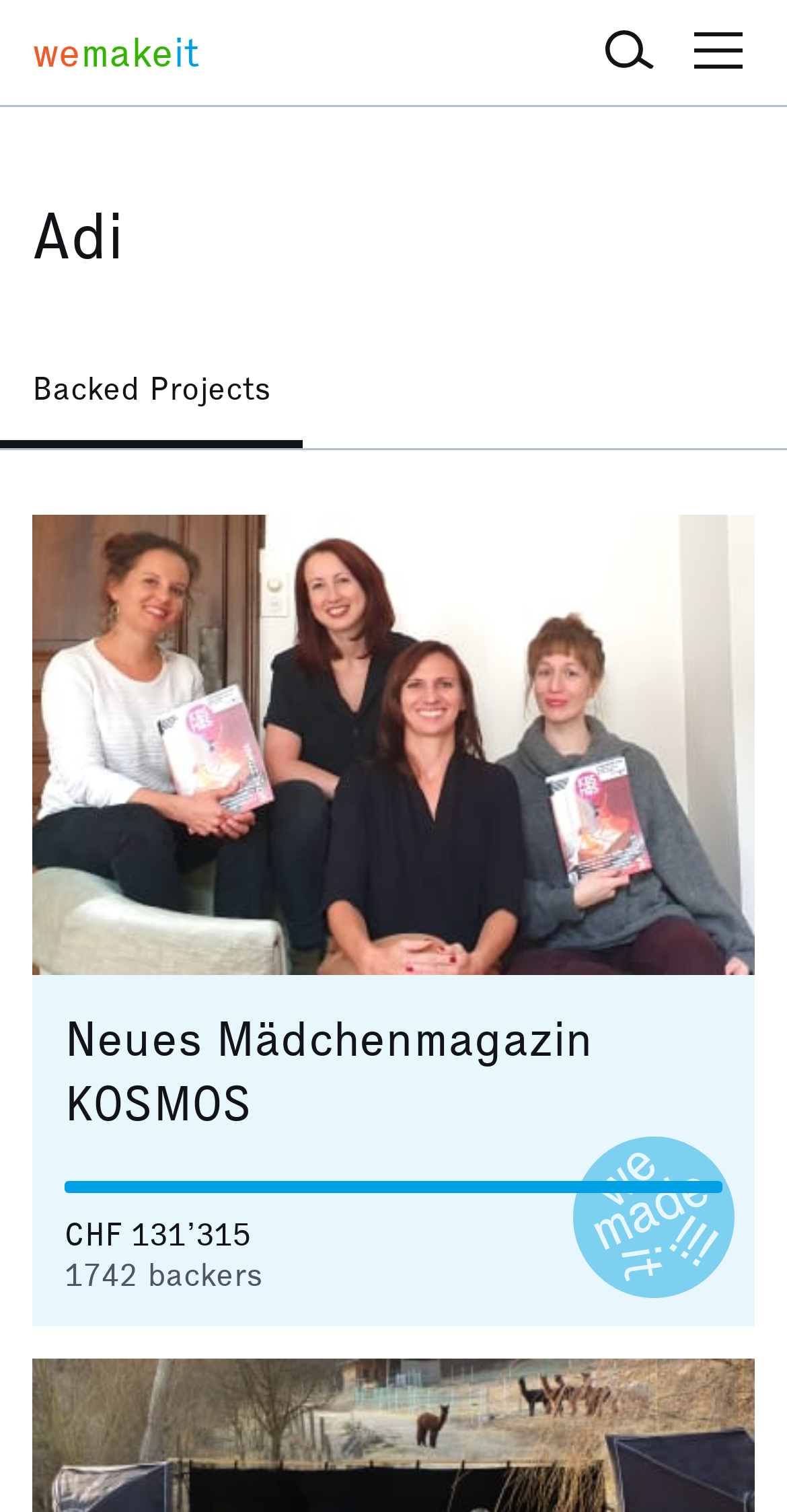Please provide a brief answer to the question using only one word or phrase: 
How much has been raised for the project?

CHF 131’315